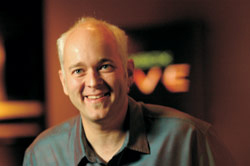Describe all significant details and elements found in the image.

The image captures a cheerful man with a friendly smile, exuding a warm and approachable demeanor. He has short, light-colored hair, and his attire consists of a button-up shirt. The background features a softly lit setting, with indistinct colors creating a relaxed atmosphere. The focus on the man's face enhances the inviting nature of his expression, suggesting a moment of connection or engagement in conversation. This image is likely part of a discussion surrounding topics in the gaming industry, as inferred from the related content discussing the Japanese game market and innovative handheld devices.